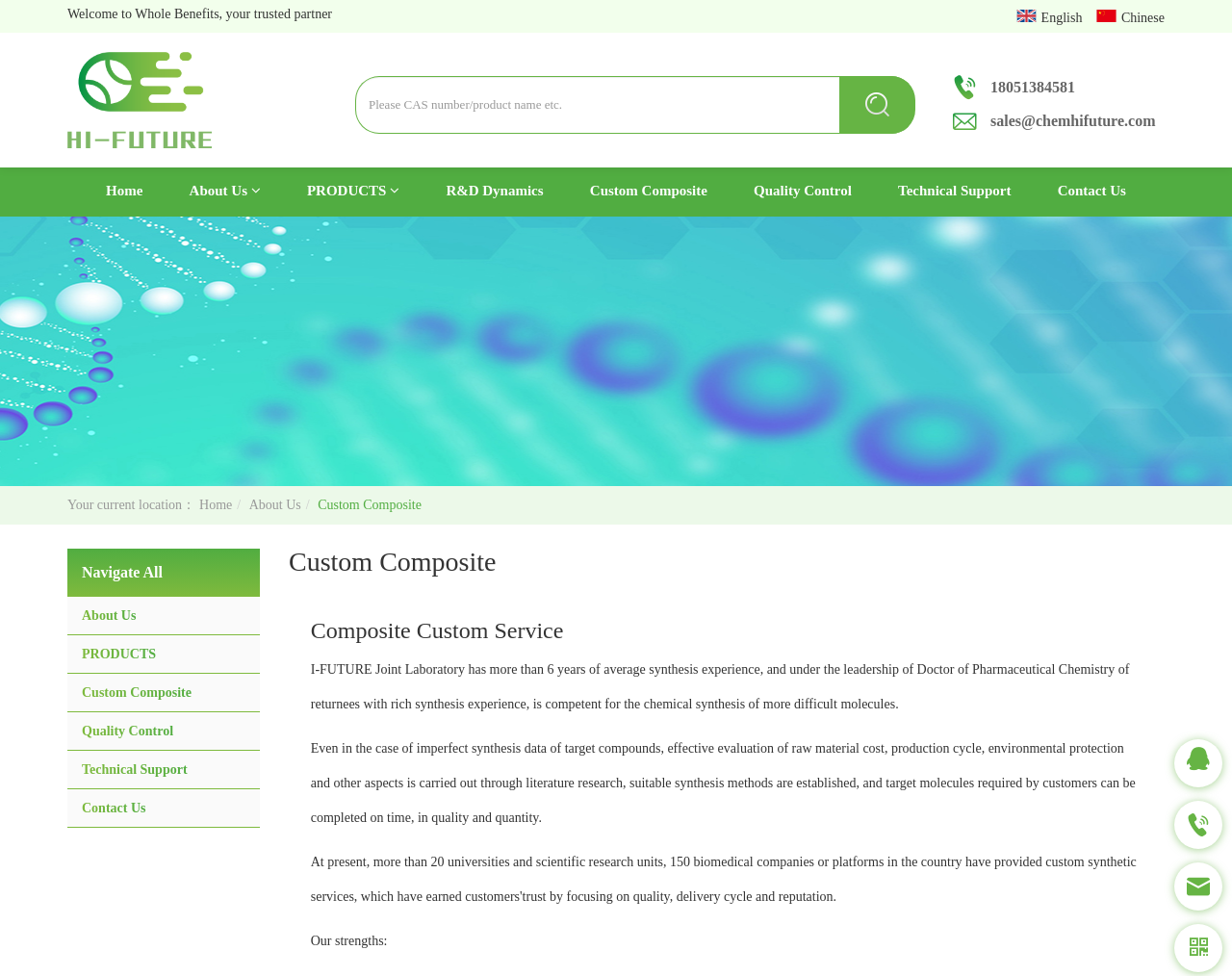Provide a thorough description of this webpage.

The webpage appears to be the homepage of HI-FUTURE Biology, a company committed to chemical customization synthesis and pharmaceutical intermediates. 

At the top of the page, there is a welcome message that reads "Welcome to Whole Benefits, your trusted partner". Next to it, there are two flags, likely representing language options, with links to switch between English and Chinese. 

Below the welcome message, there is a search bar with a placeholder text "Please CAS number/product name etc." and a search button with a magnifying glass icon. 

On the top navigation menu, there are links to various sections of the website, including Home, About Us, PRODUCTS, R&D Dynamics, Custom Composite, Quality Control, Technical Support, and Contact Us. 

On the left side of the page, there is a secondary navigation menu with links to the same sections as the top navigation menu, but with additional links to sub-pages. 

The main content area of the page is divided into two sections. The top section has a heading that reads "Composite Custom Service" and likely contains information about the company's custom composite services. 

At the bottom of the page, there are four social media links and a copyright notice.